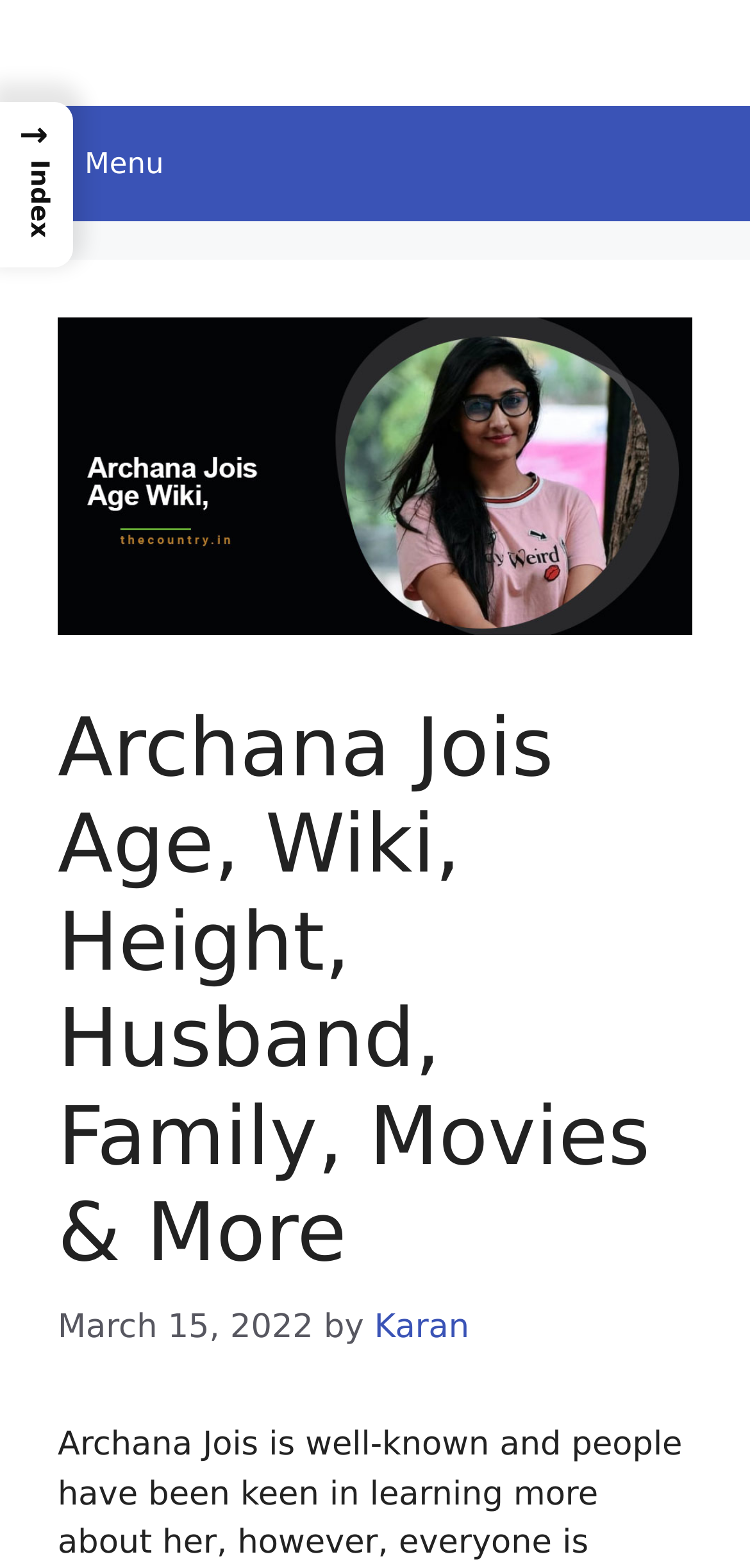Based on the provided description, "alt="The Country"", find the bounding box of the corresponding UI element in the screenshot.

[0.129, 0.021, 0.871, 0.046]